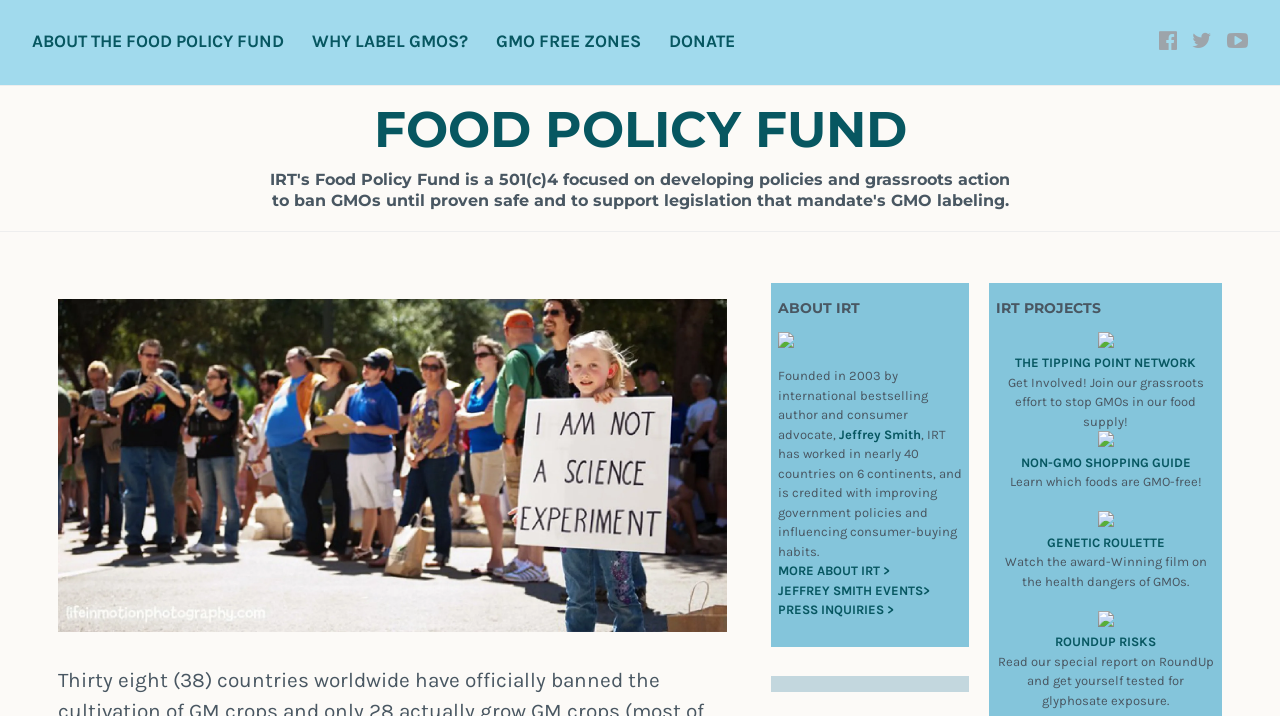Could you highlight the region that needs to be clicked to execute the instruction: "Watch the award-Winning film Genetic Roulette"?

[0.818, 0.747, 0.91, 0.769]